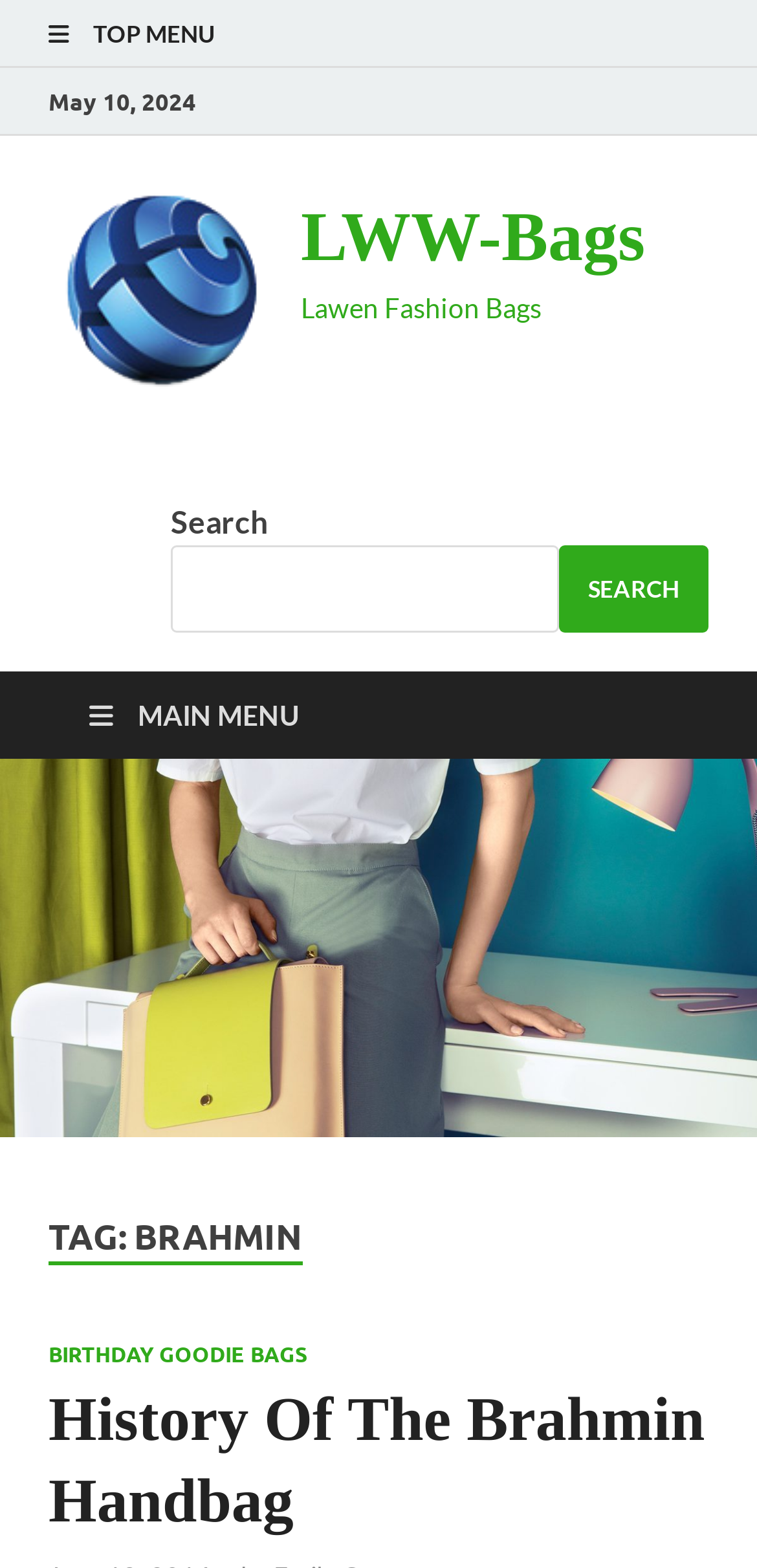Please identify the bounding box coordinates of the element I should click to complete this instruction: 'View History Of The Brahmin Handbag'. The coordinates should be given as four float numbers between 0 and 1, like this: [left, top, right, bottom].

[0.064, 0.883, 0.931, 0.979]